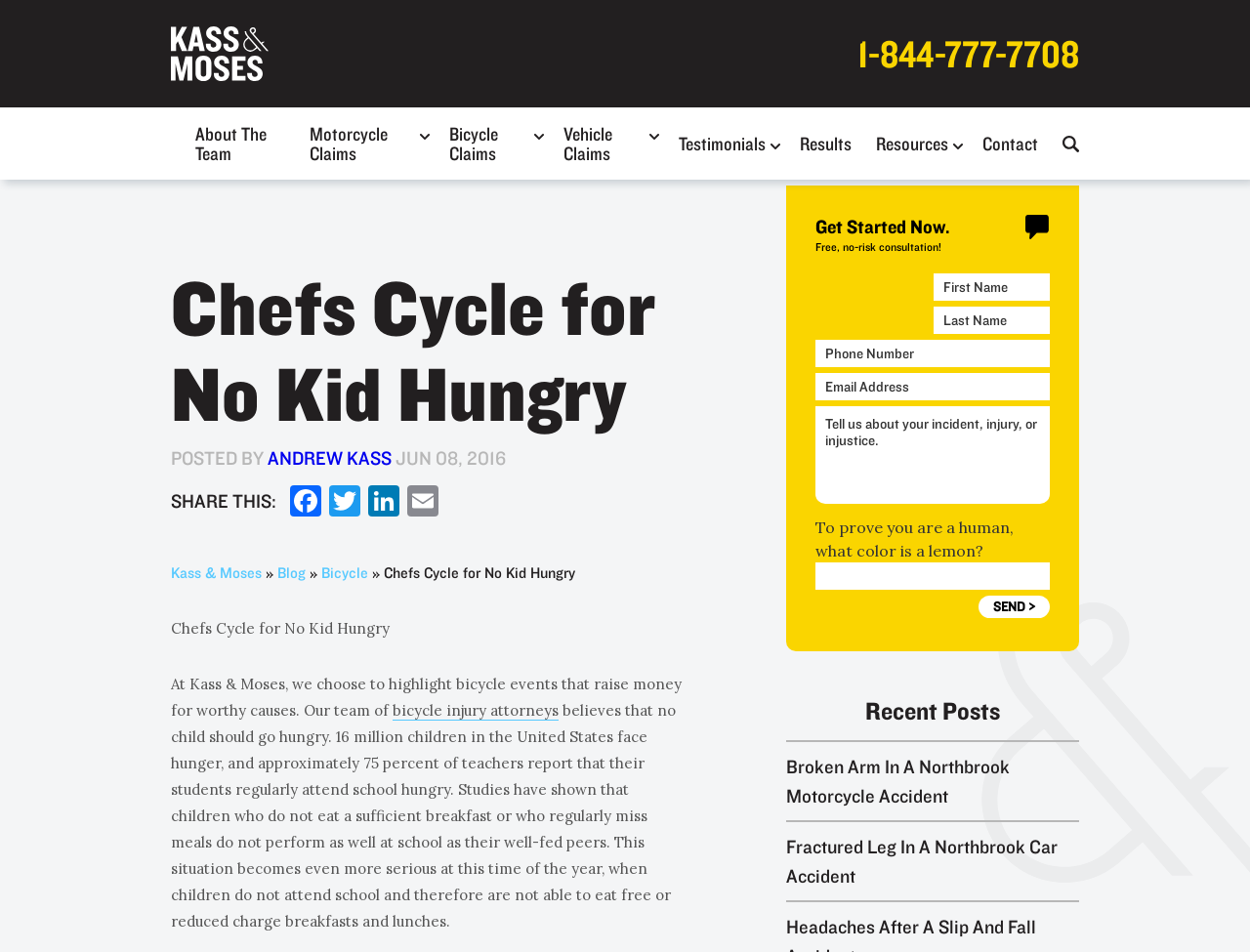What is the name of the organization?
Please give a detailed and elaborate explanation in response to the question.

The name of the organization can be found at the top of the webpage, where it says 'Chefs Cycle for No Kid Hungry | Kass & Moses'. This is likely the name of the organization that is hosting the event or campaign.